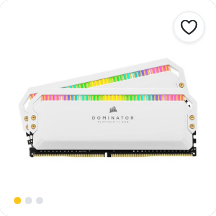What is the frequency of the memory kit?
Please give a detailed and thorough answer to the question, covering all relevant points.

The frequency of the memory kit can be found in the product description, which specifies that the Corsair DOMINATOR Platinum RGB 16GB (2x8GB) 3200MHz Memory Kit has a frequency of 3200MHz, making it suitable for high-performance computing.